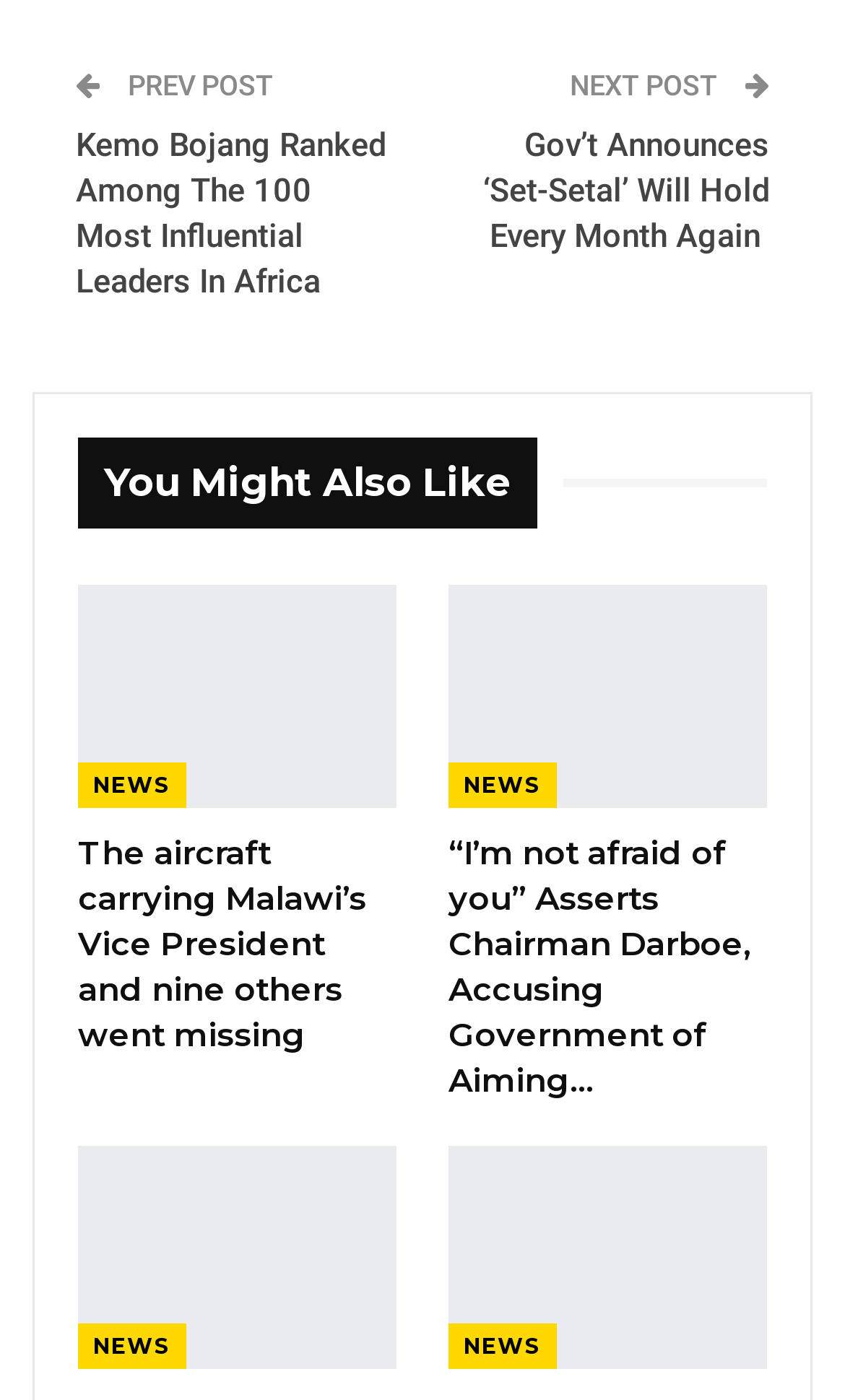Highlight the bounding box coordinates of the element that should be clicked to carry out the following instruction: "Click on 'National Assembly To Begin Second Ordinary Session On June…'". The coordinates must be given as four float numbers ranging from 0 to 1, i.e., [left, top, right, bottom].

[0.292, 0.538, 0.882, 0.629]